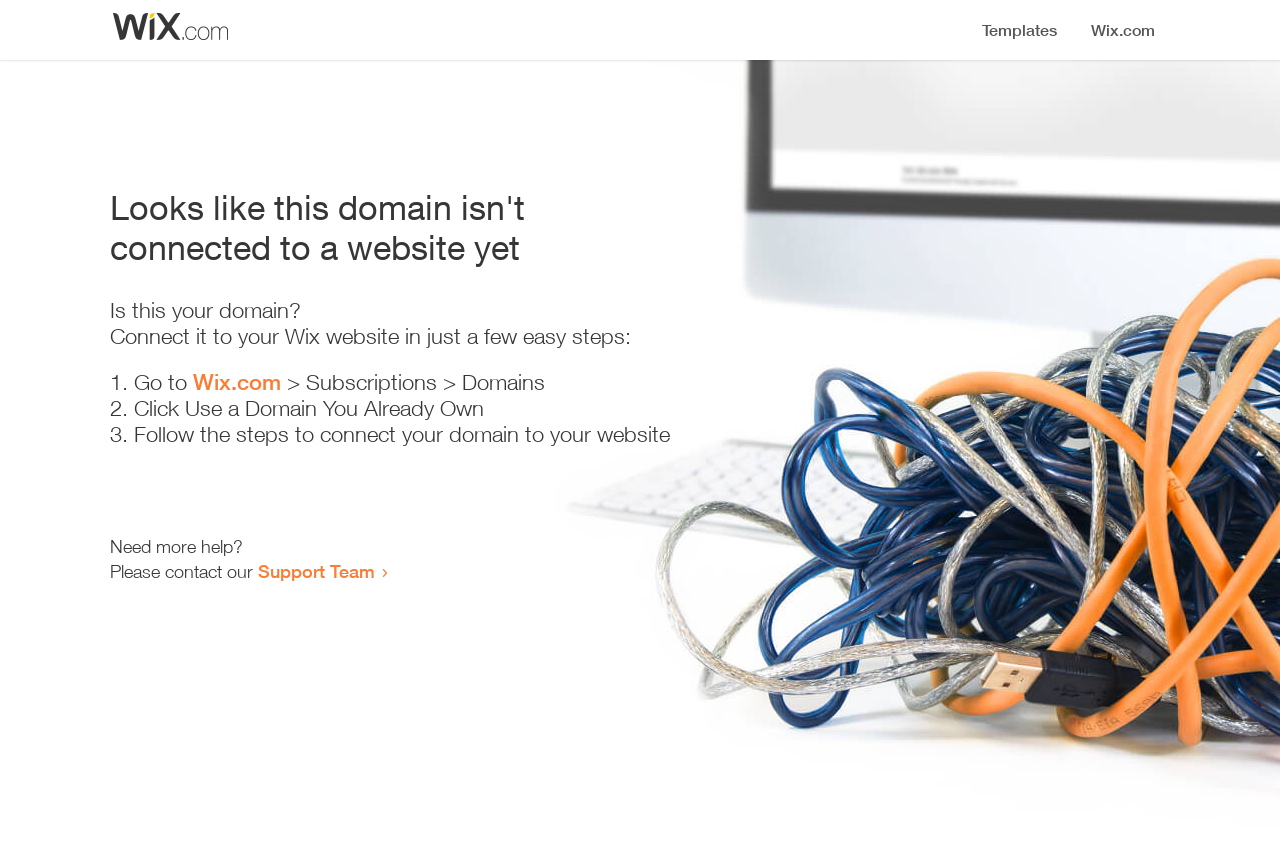What is the status of the domain?
Answer with a single word or phrase, using the screenshot for reference.

Not connected